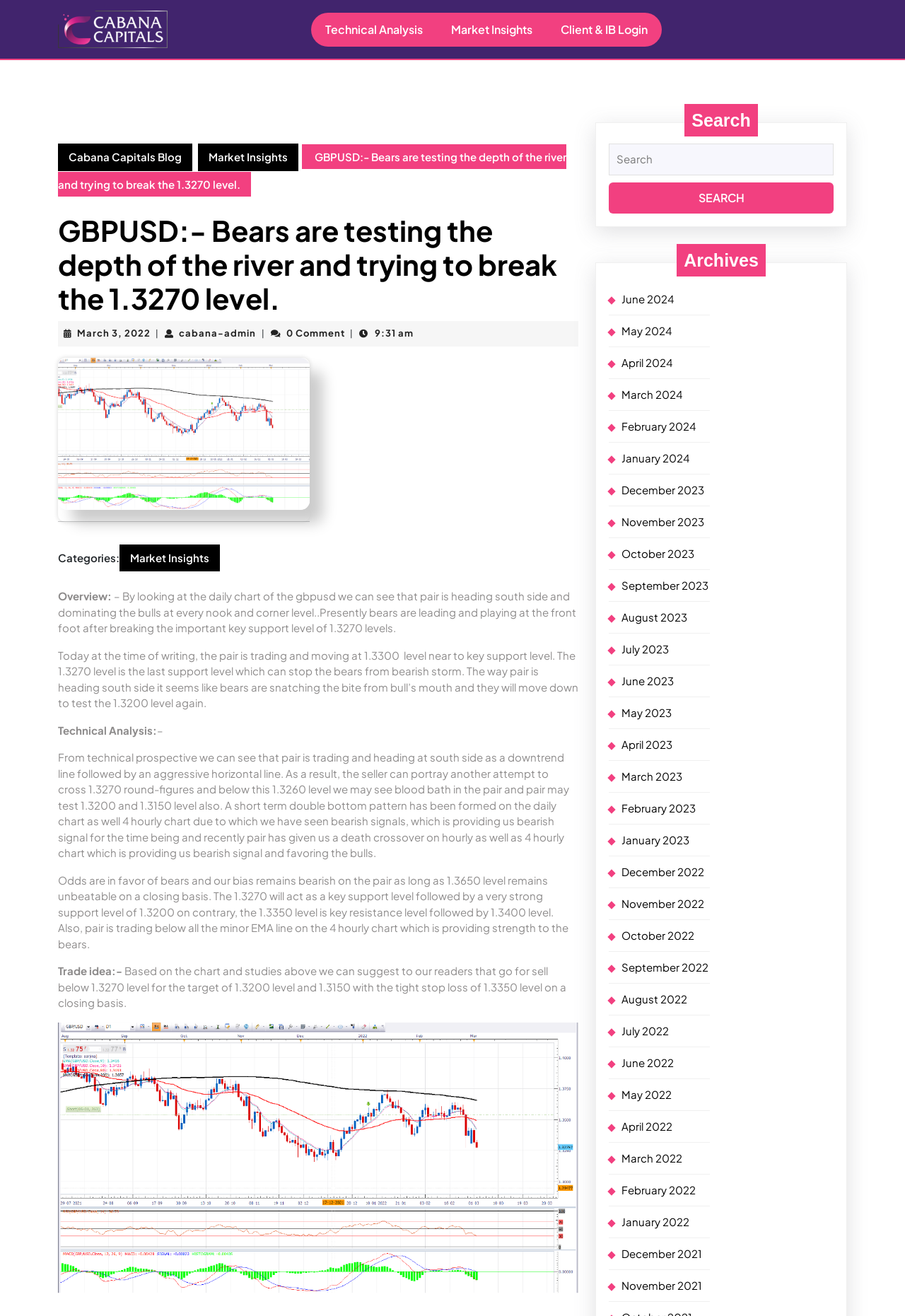What is the key support level of GBPUSD?
Kindly give a detailed and elaborate answer to the question.

According to the technical analysis section, the 1.3270 level is the last support level which can stop the bears from bearish storm, and it is also mentioned as a key support level followed by a very strong support level of 1.3200.